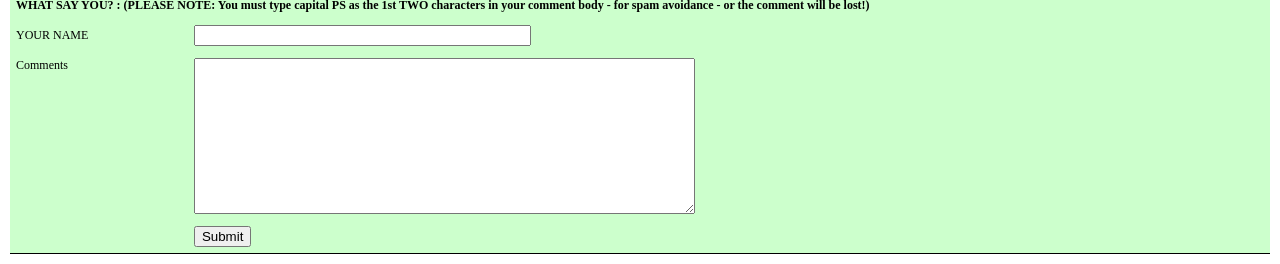Utilize the details in the image to thoroughly answer the following question: How many input fields are there?

There are two input fields in the webpage, one for 'YOUR NAME' and one for 'Comments', both of which are located in separate table rows.